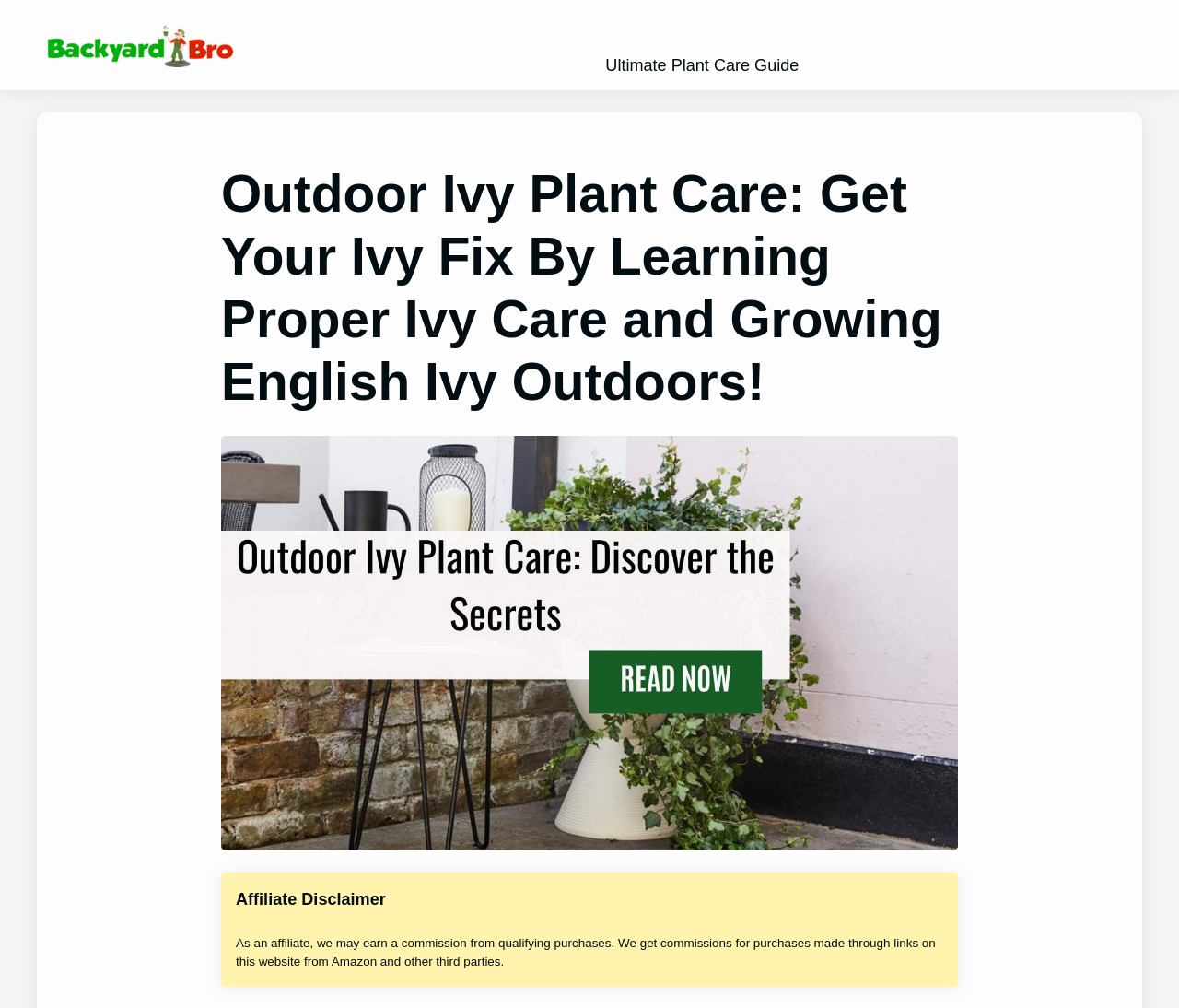Given the description "OCTOPUS MEDIA", determine the bounding box of the corresponding UI element.

None